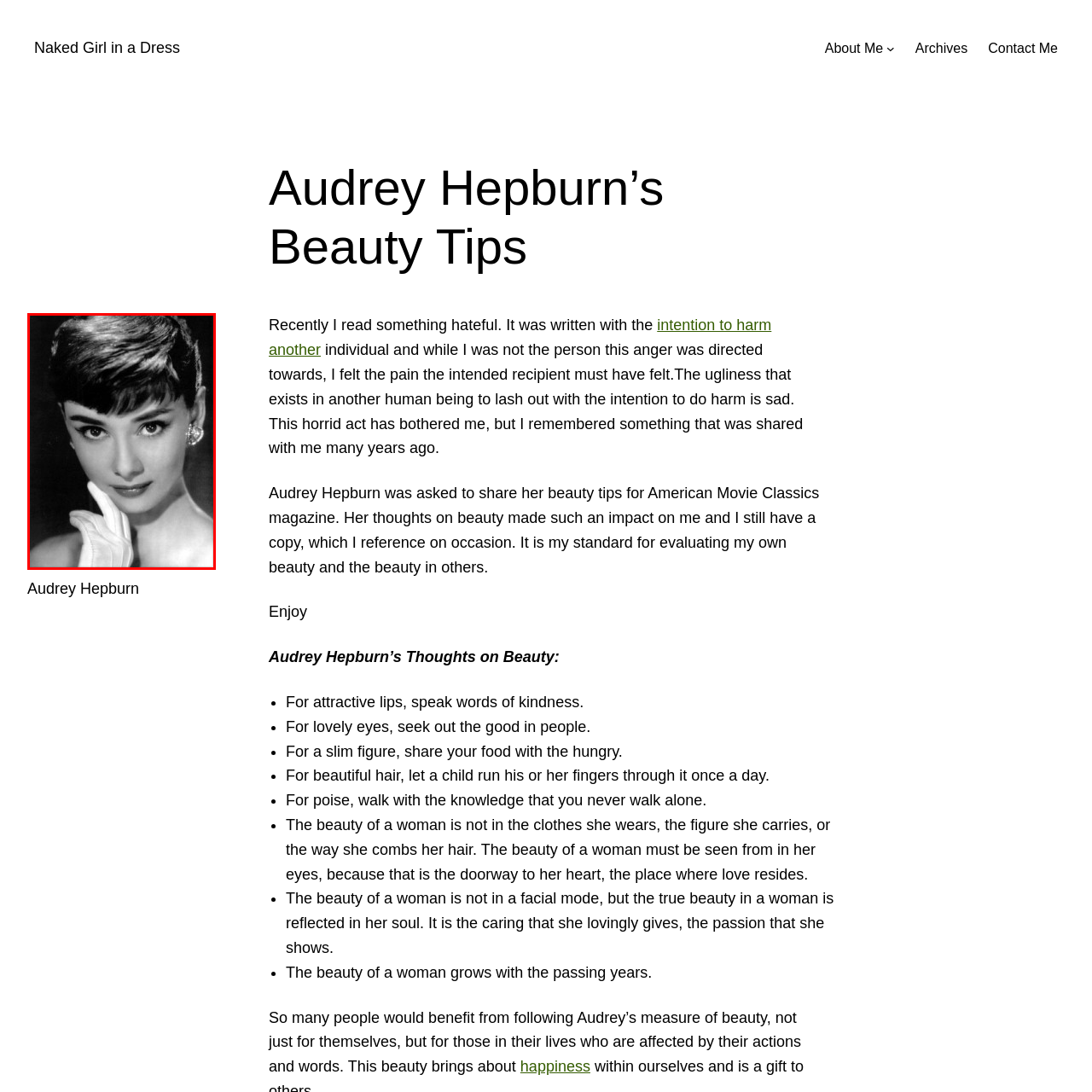Examine the image within the red boundary and respond with a single word or phrase to the question:
What type of earrings is Audrey Hepburn wearing?

Pearl earrings